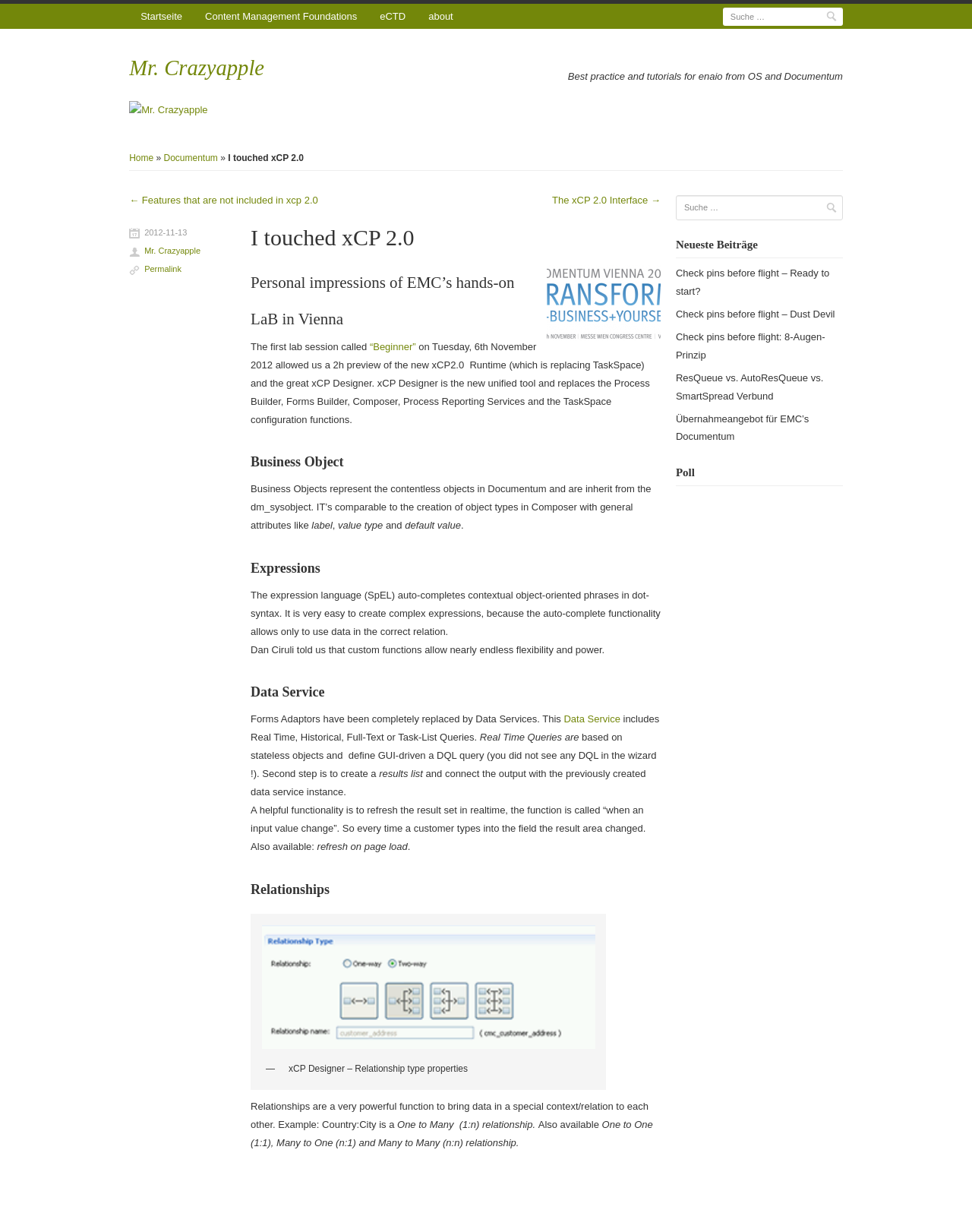Please locate the bounding box coordinates of the element that should be clicked to complete the given instruction: "Check the latest posts".

[0.695, 0.191, 0.867, 0.209]